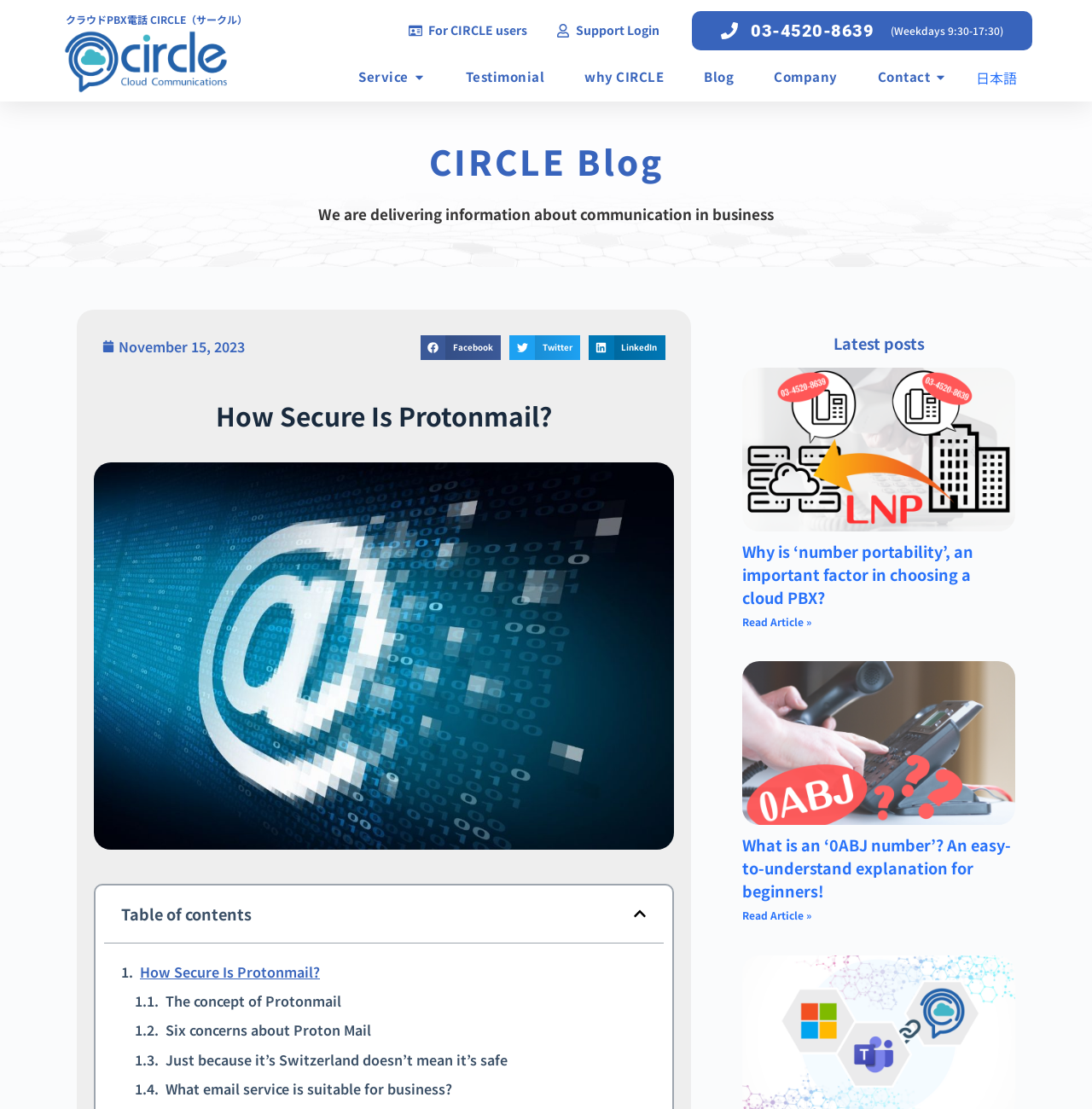How many social media sharing buttons are available?
Use the image to answer the question with a single word or phrase.

3